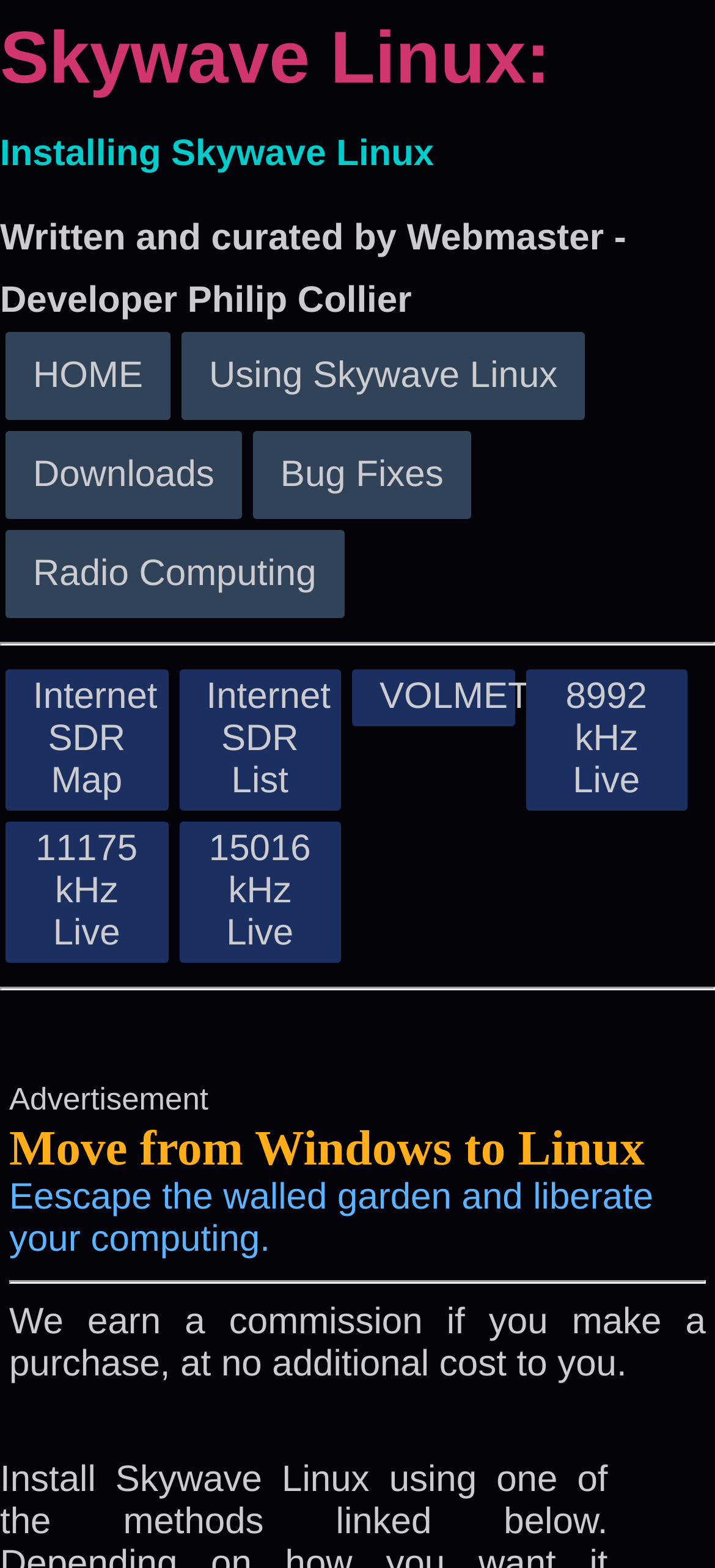What is the frequency of the third live radio station?
Look at the image and respond with a single word or a short phrase.

15016 kHz